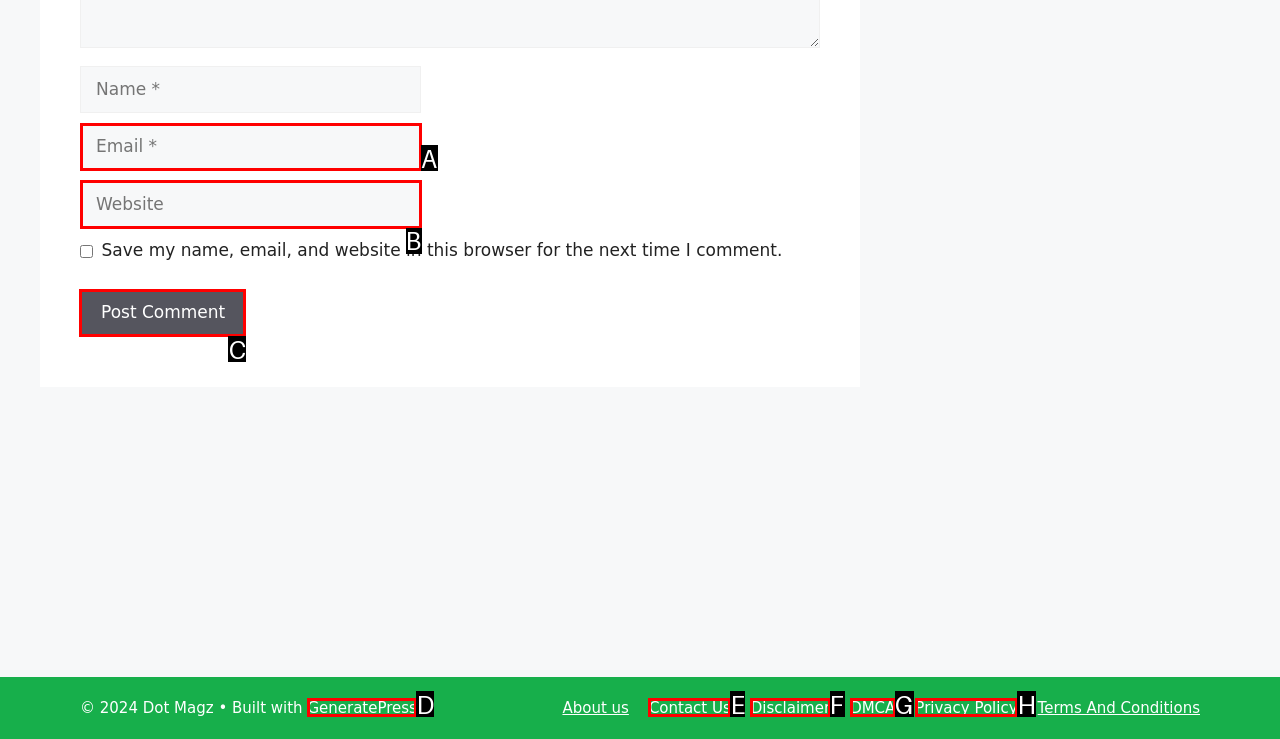Decide which letter you need to select to fulfill the task: Post a comment
Answer with the letter that matches the correct option directly.

C